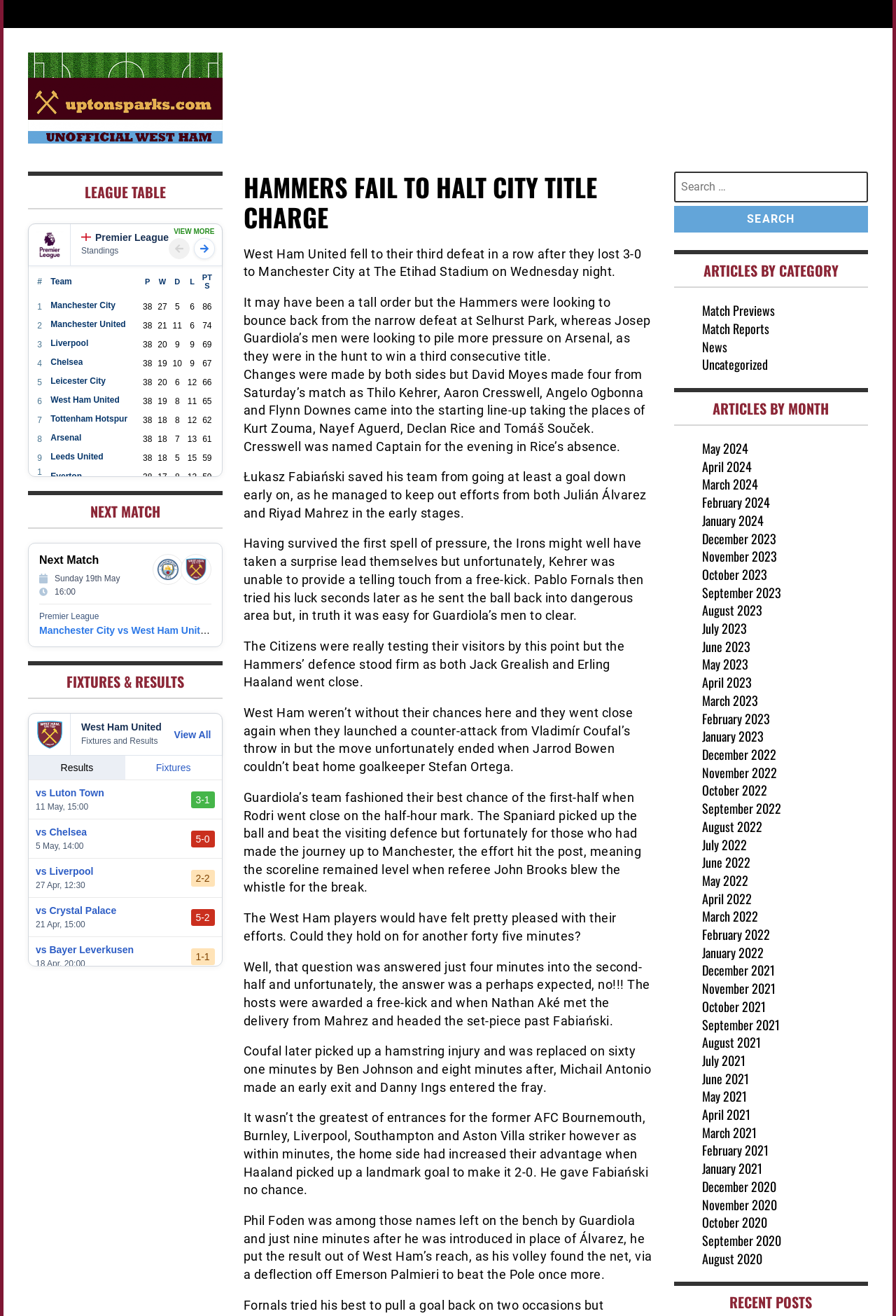Explain the features and main sections of the webpage comprehensively.

The webpage is about a sports news article, specifically a match report of a football game between West Ham United and Manchester City. The article is titled "Hammers Fail To Halt City Title Charge" and is published on the UptonSparks website.

At the top of the page, there is a link to the UptonSparks website, accompanied by a small image of the website's logo. Below this, there is a header section that displays the title of the article in a large font.

The main content of the article is divided into several paragraphs, which provide a detailed report of the match. The text describes the events of the game, including the goals scored, the players involved, and the overall performance of the teams. There are nine paragraphs in total, each providing a concise summary of a specific aspect of the match.

To the right of the main content, there is a complementary section that displays a league table. The table shows the current standings of several teams in the Premier League, including Manchester City, Manchester United, Liverpool, and Chelsea. Each row in the table displays the team's position, name, number of games played, wins, draws, losses, and points.

The league table is surrounded by several links, including one to the Premier League website and another to view more standings. There are also several images scattered throughout the page, including the UptonSparks logo and icons representing the different teams in the league table.

Overall, the webpage is well-organized and easy to navigate, with a clear focus on providing a detailed report of the football match and supplementary information about the league standings.